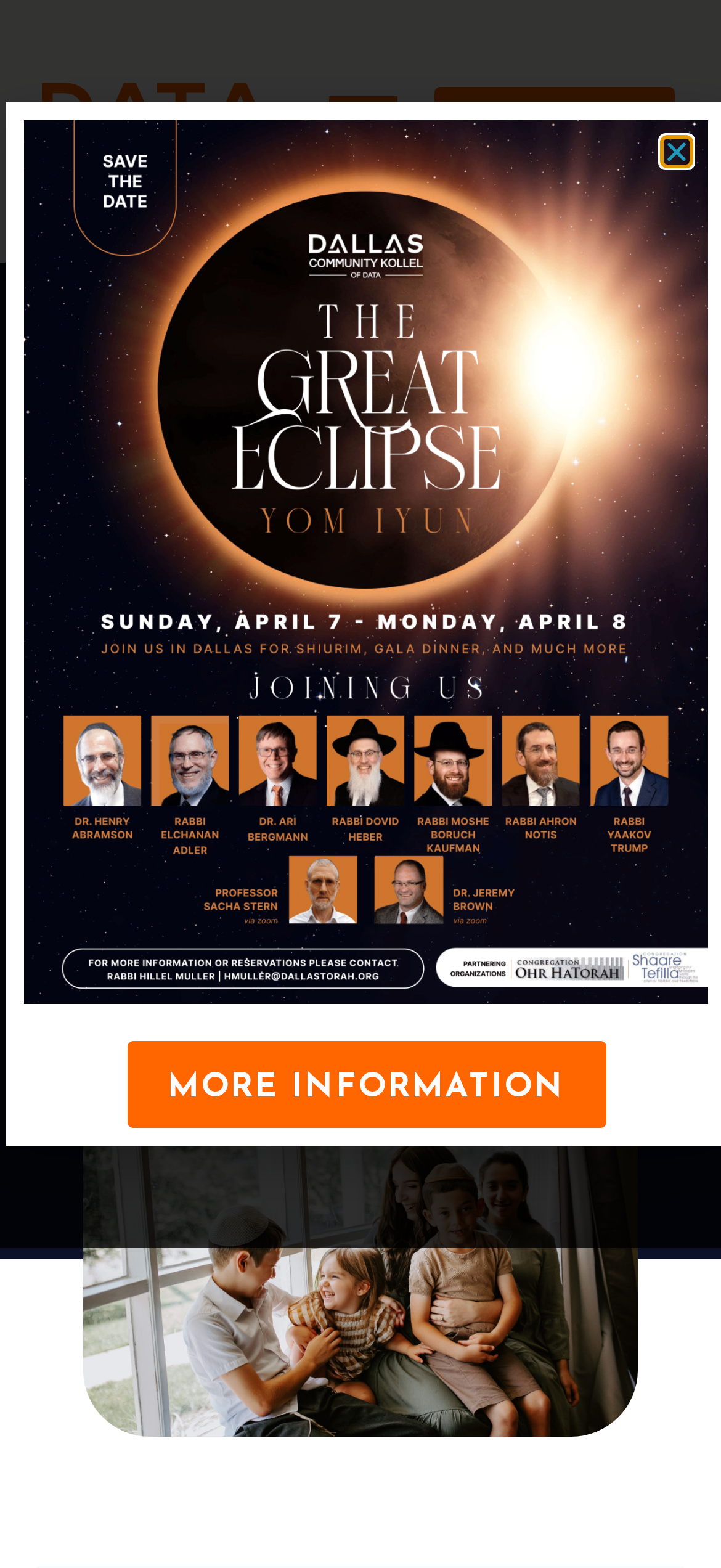Identify the bounding box for the UI element described as: "DONATE". Ensure the coordinates are four float numbers between 0 and 1, formatted as [left, top, right, bottom].

[0.603, 0.056, 0.936, 0.111]